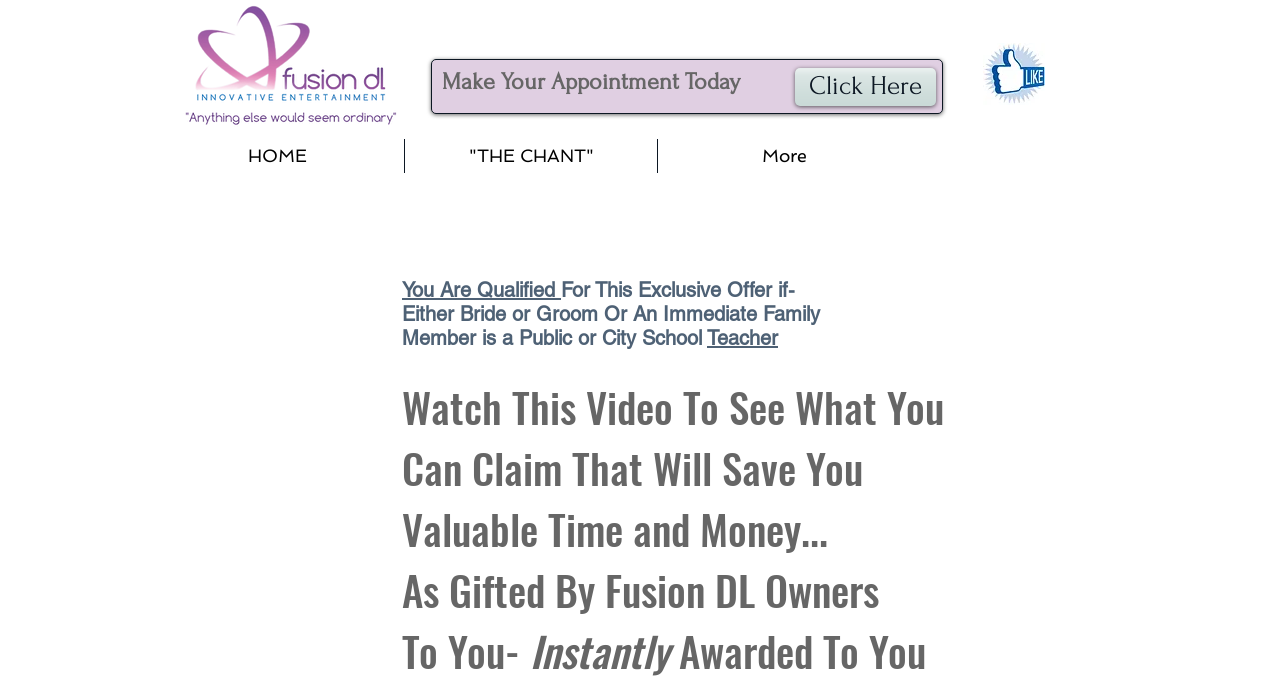What is the purpose of the video mentioned on the webpage?
Using the image, provide a concise answer in one word or a short phrase.

To show what can be claimed